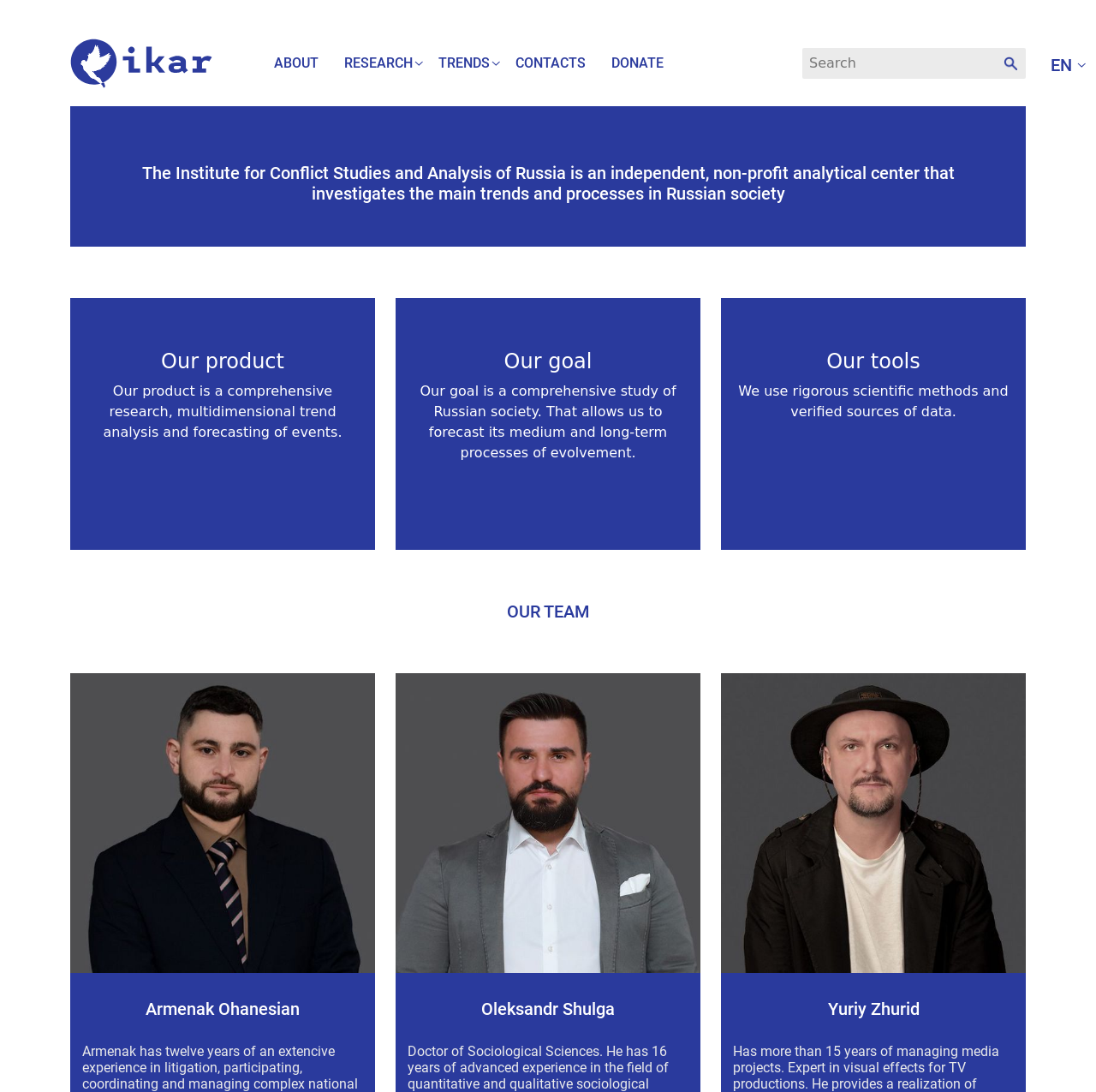Provide the bounding box for the UI element matching this description: "Prayer Request".

None